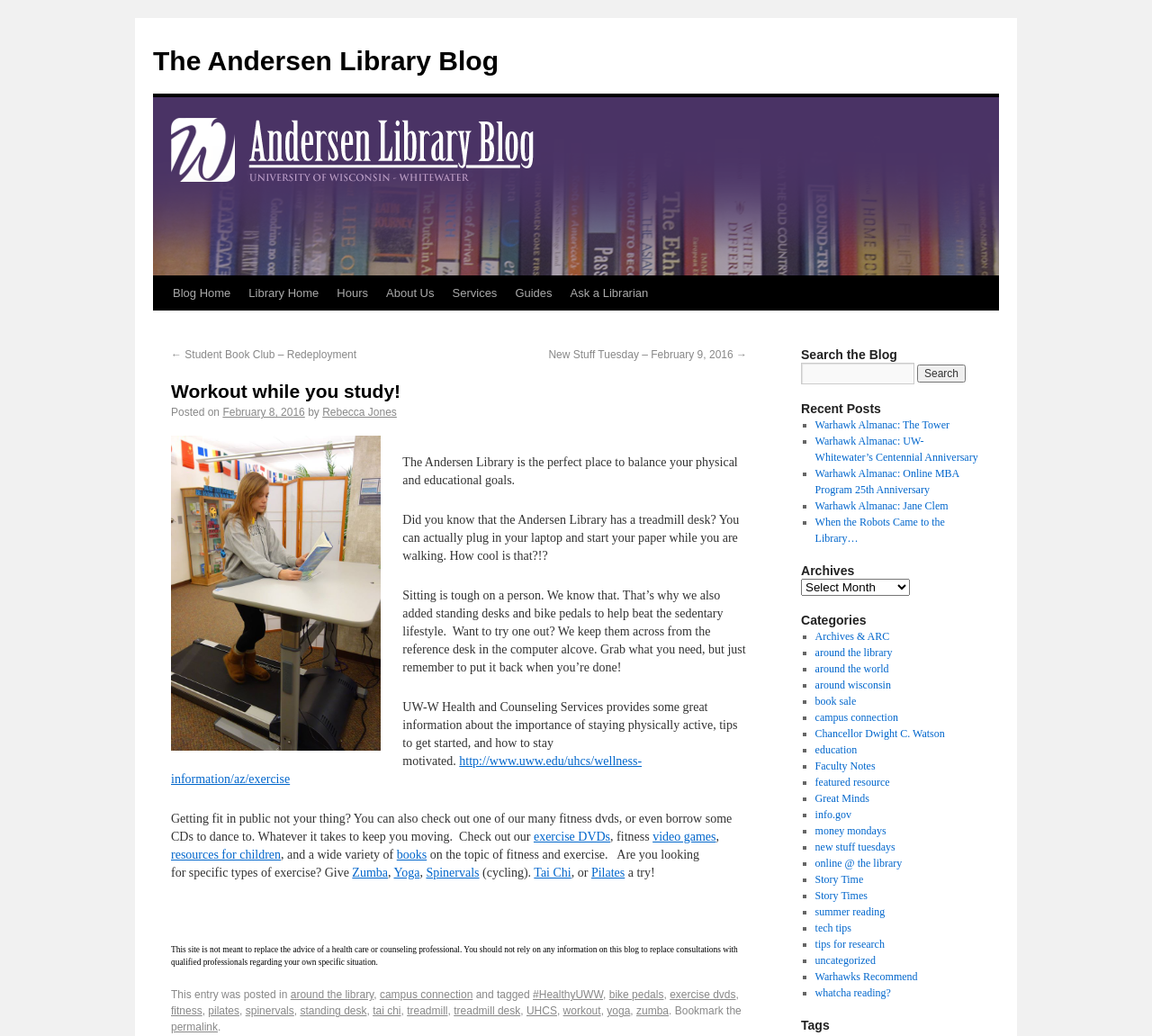What is the name of the health and counseling service mentioned on the webpage?
Using the information from the image, give a concise answer in one word or a short phrase.

UW-W Health and Counseling Services